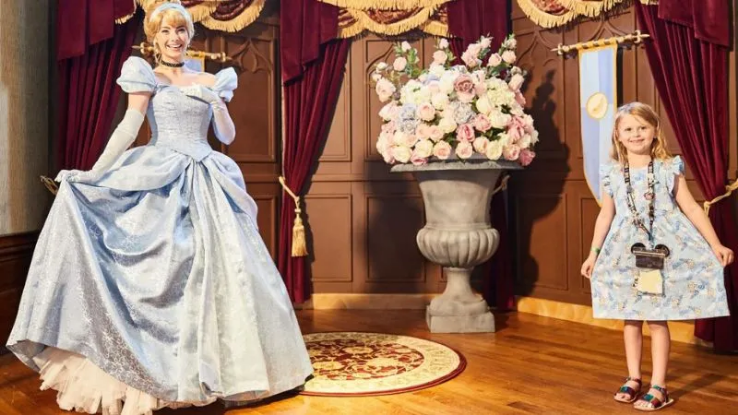Create a detailed narrative that captures the essence of the image.

In this enchanting scene from a Fairytale Princess Parties event, a performer dressed as Cinderella stands gracefully next to a young girl, both radiating joy and magic. The beautifully detailed Cinderella costume features a shimmering blue gown, complemented by elegant white gloves, perfectly embodying the beloved character. The young girl, dressed in a charming blue dress with floral patterns, appears delighted to meet her iconic princess, wearing a content smile. Behind them, a lavish arrangement of roses and greenery adorns a decorative vase, adding to the whimsical atmosphere against a backdrop of rich burgundy curtains. This memorable event highlights the collaboration between Fairytale Princess Parties and the Make-A-Wish Canada foundation, bringing joy and dreams to children in need.